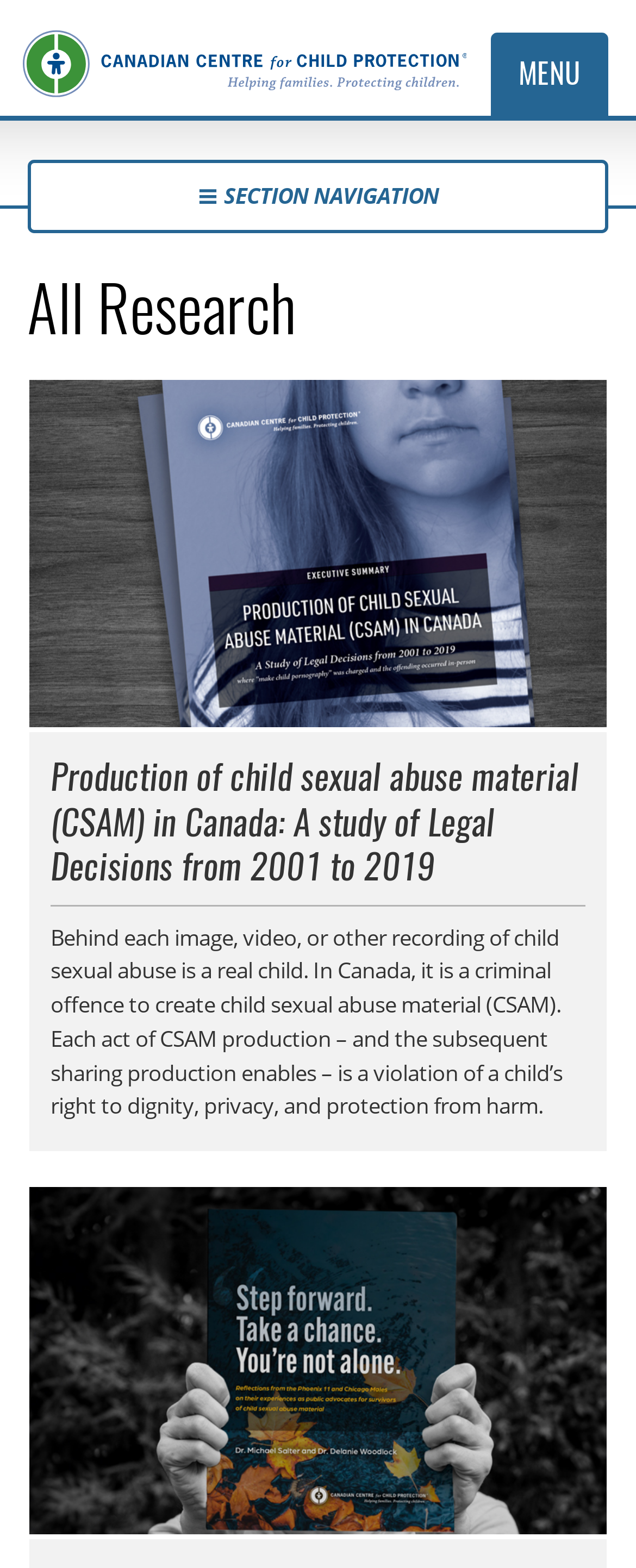Give a one-word or short-phrase answer to the following question: 
What is the topic of the research study mentioned on the webpage?

Child sexual abuse material